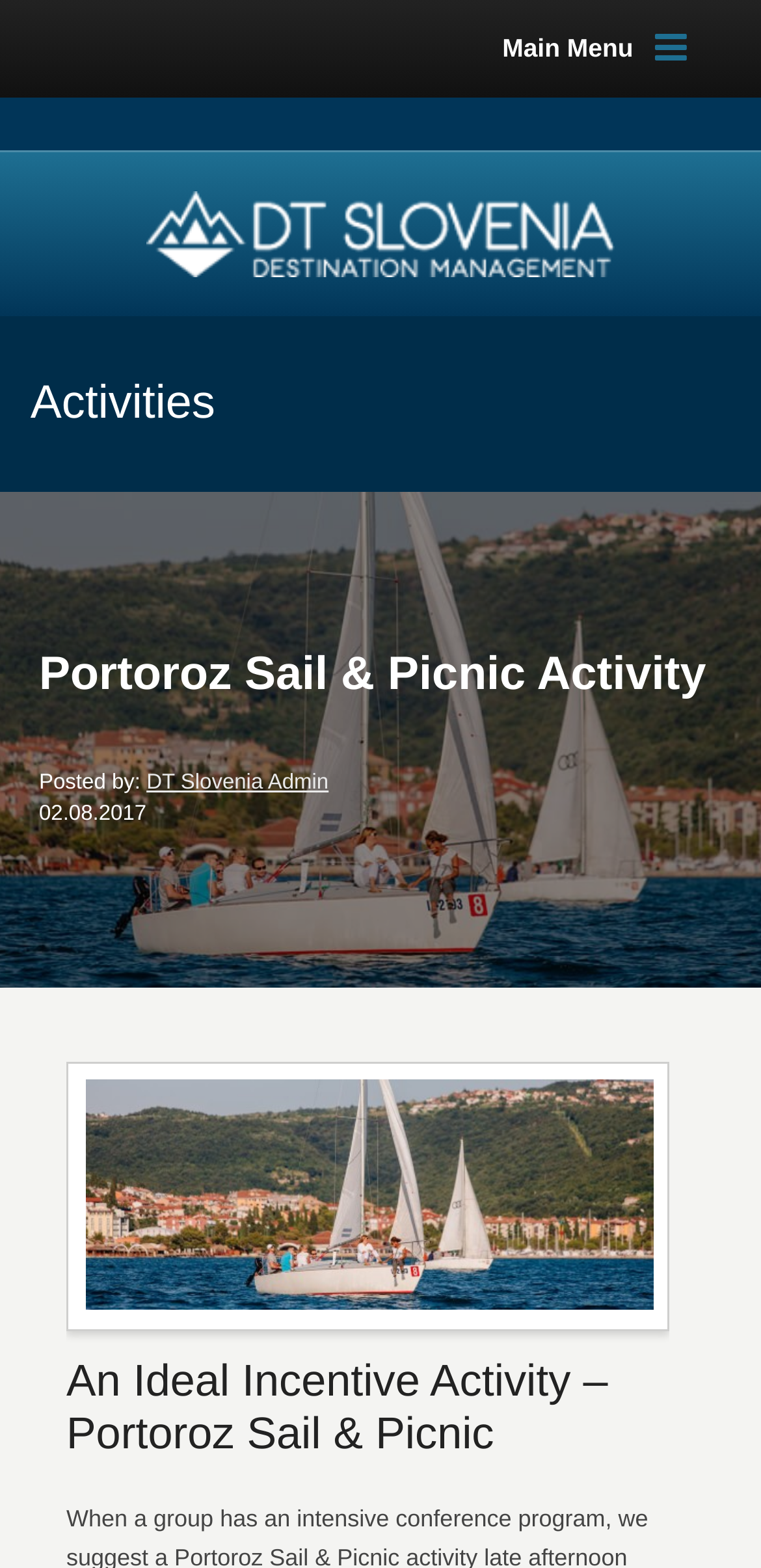Provide your answer in one word or a succinct phrase for the question: 
Who posted the activity?

DT Slovenia Admin